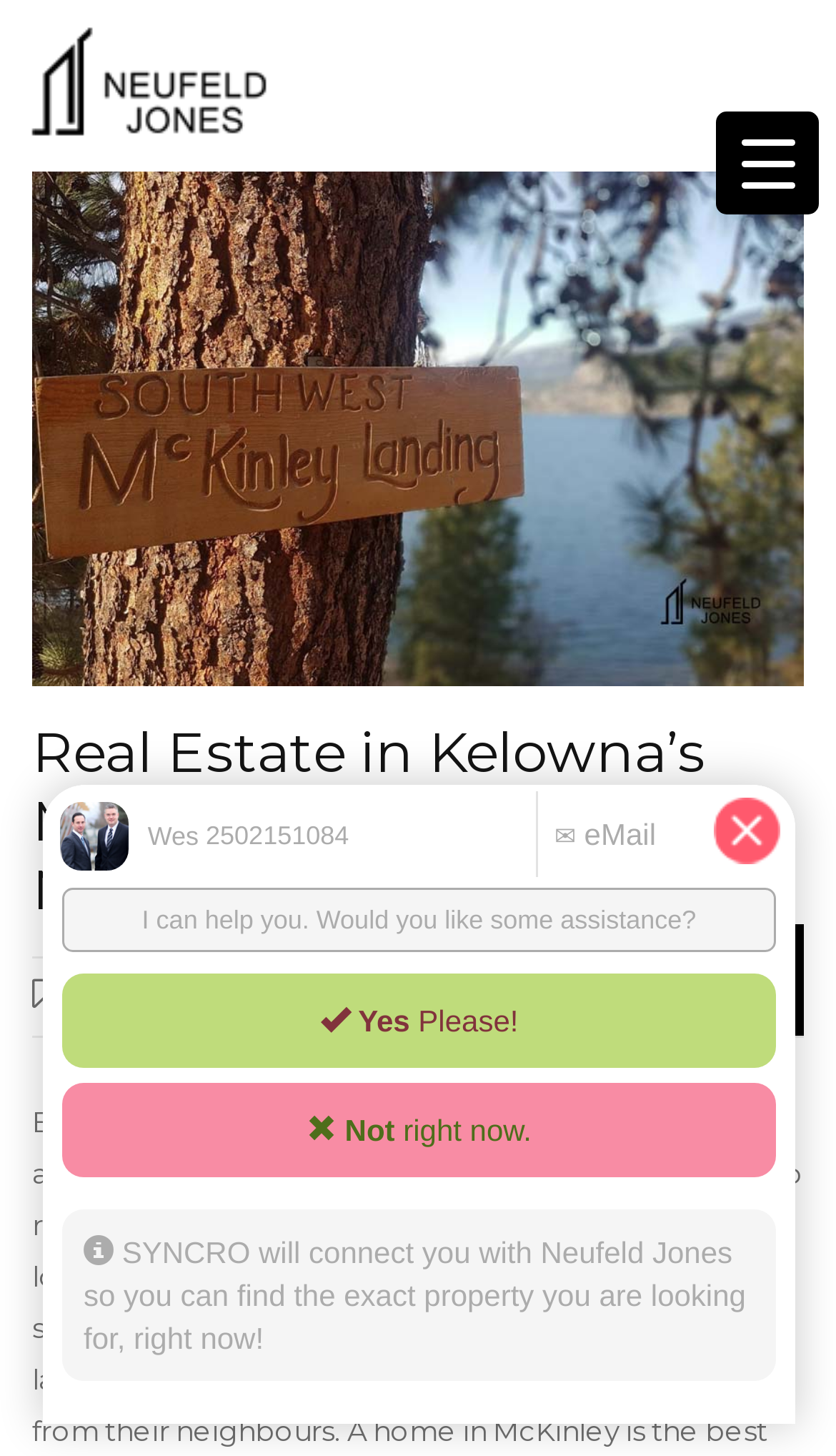Please give a short response to the question using one word or a phrase:
How many links are there in the top section?

3